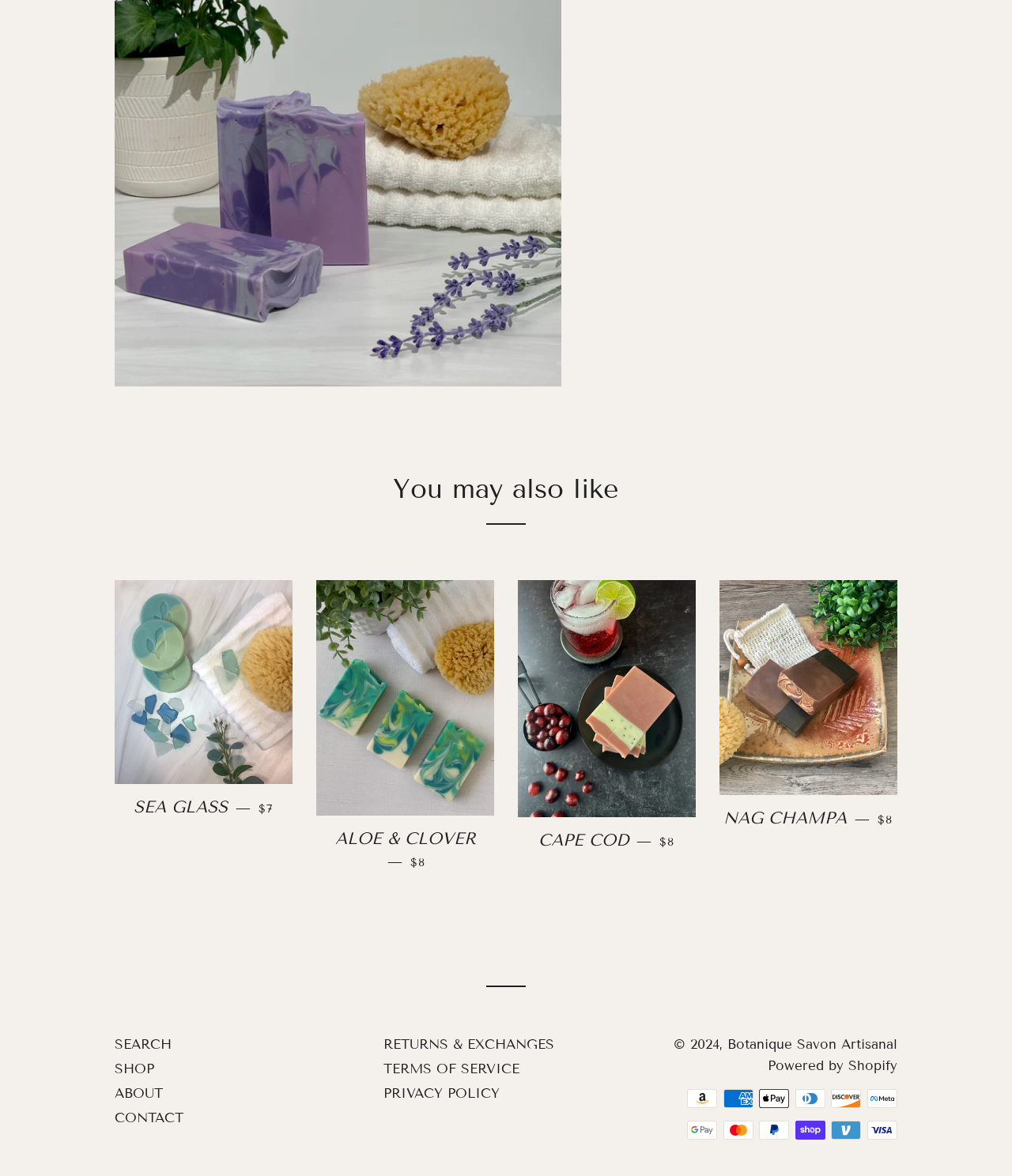Locate the coordinates of the bounding box for the clickable region that fulfills this instruction: "Read more about 'What I know about your life'".

None